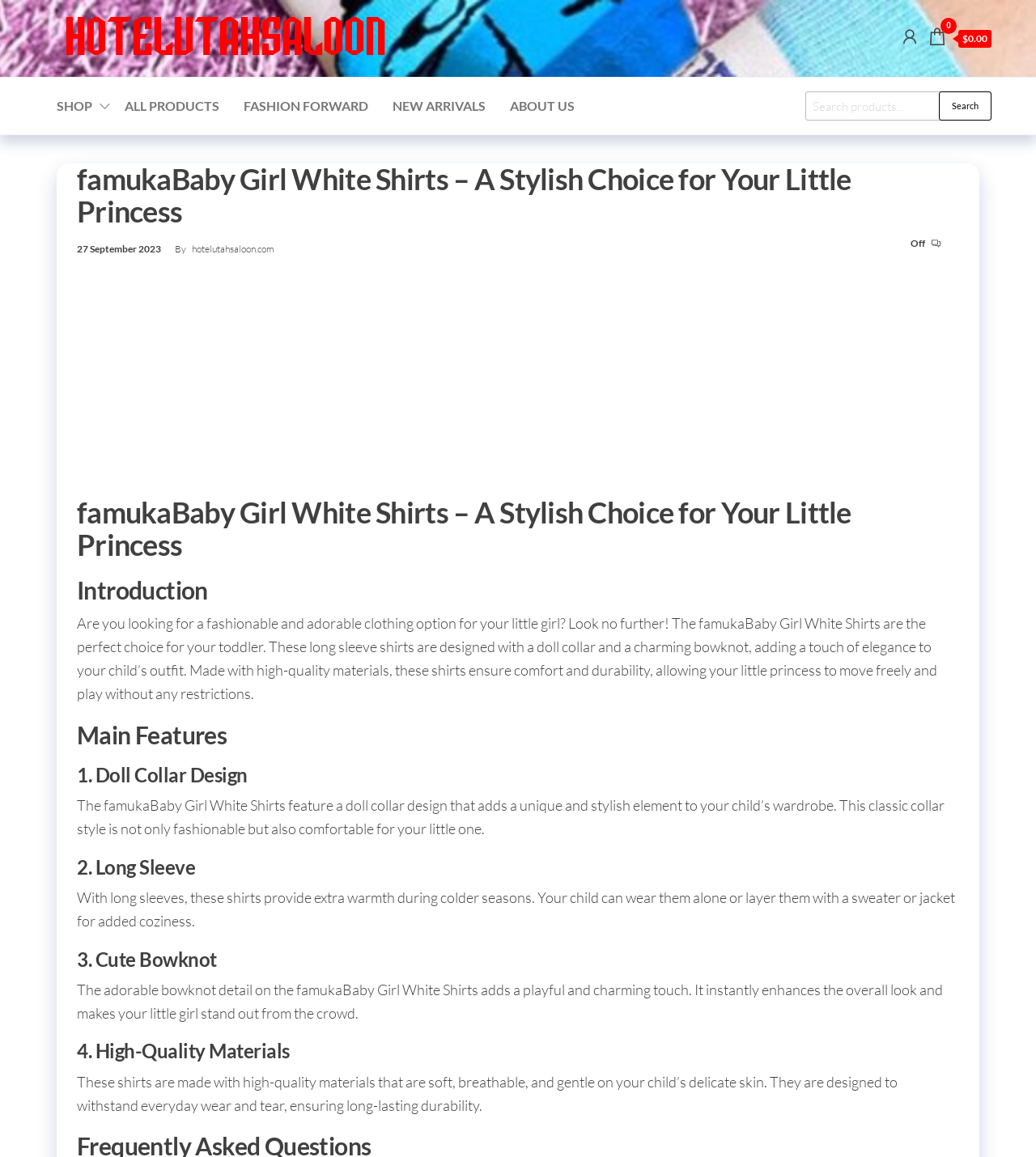Bounding box coordinates are to be given in the format (top-left x, top-left y, bottom-right x, bottom-right y). All values must be floating point numbers between 0 and 1. Provide the bounding box coordinate for the UI element described as: About Us

[0.48, 0.074, 0.566, 0.109]